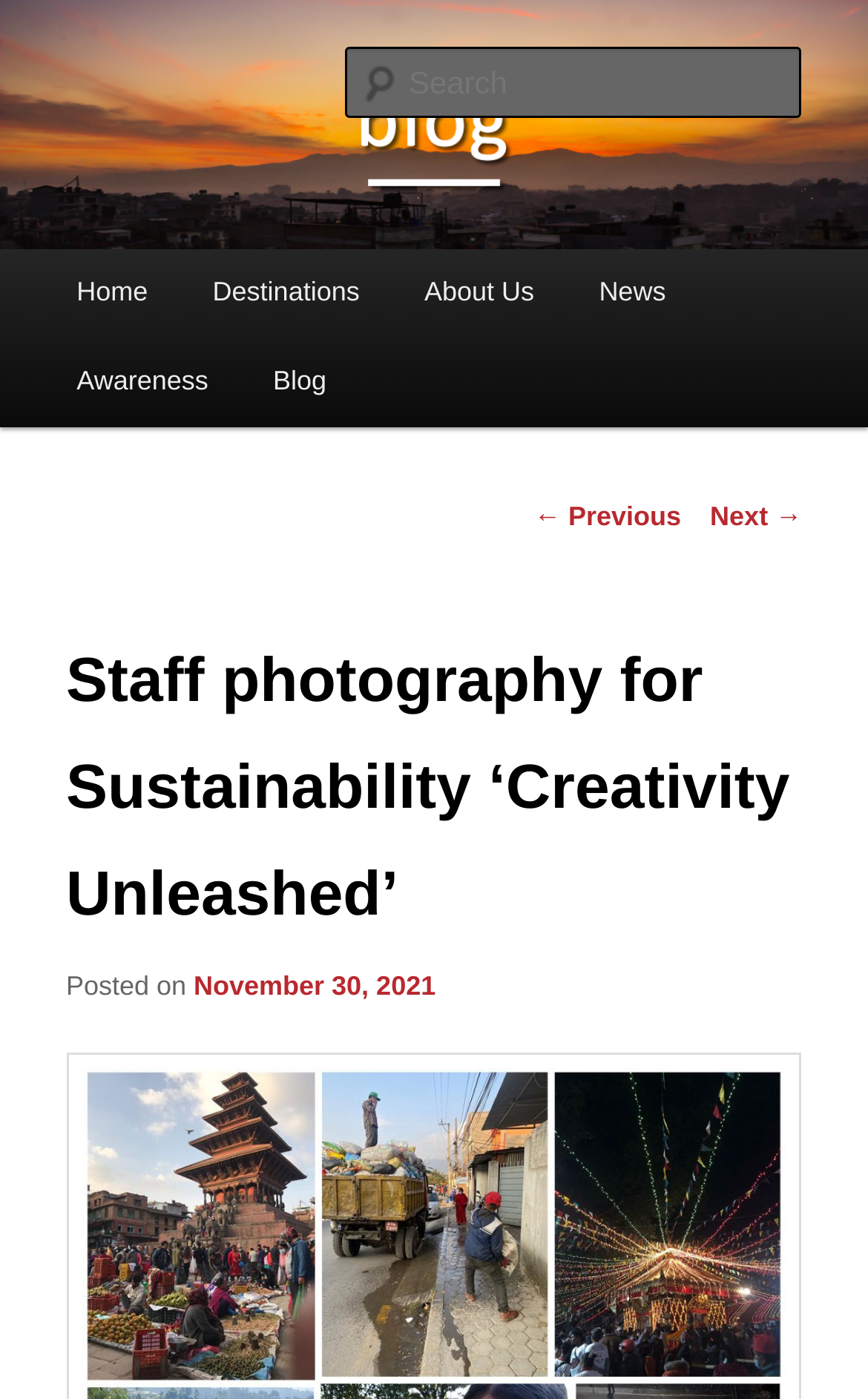Answer the question below with a single word or a brief phrase: 
What is the date of the blog post?

November 30, 2021